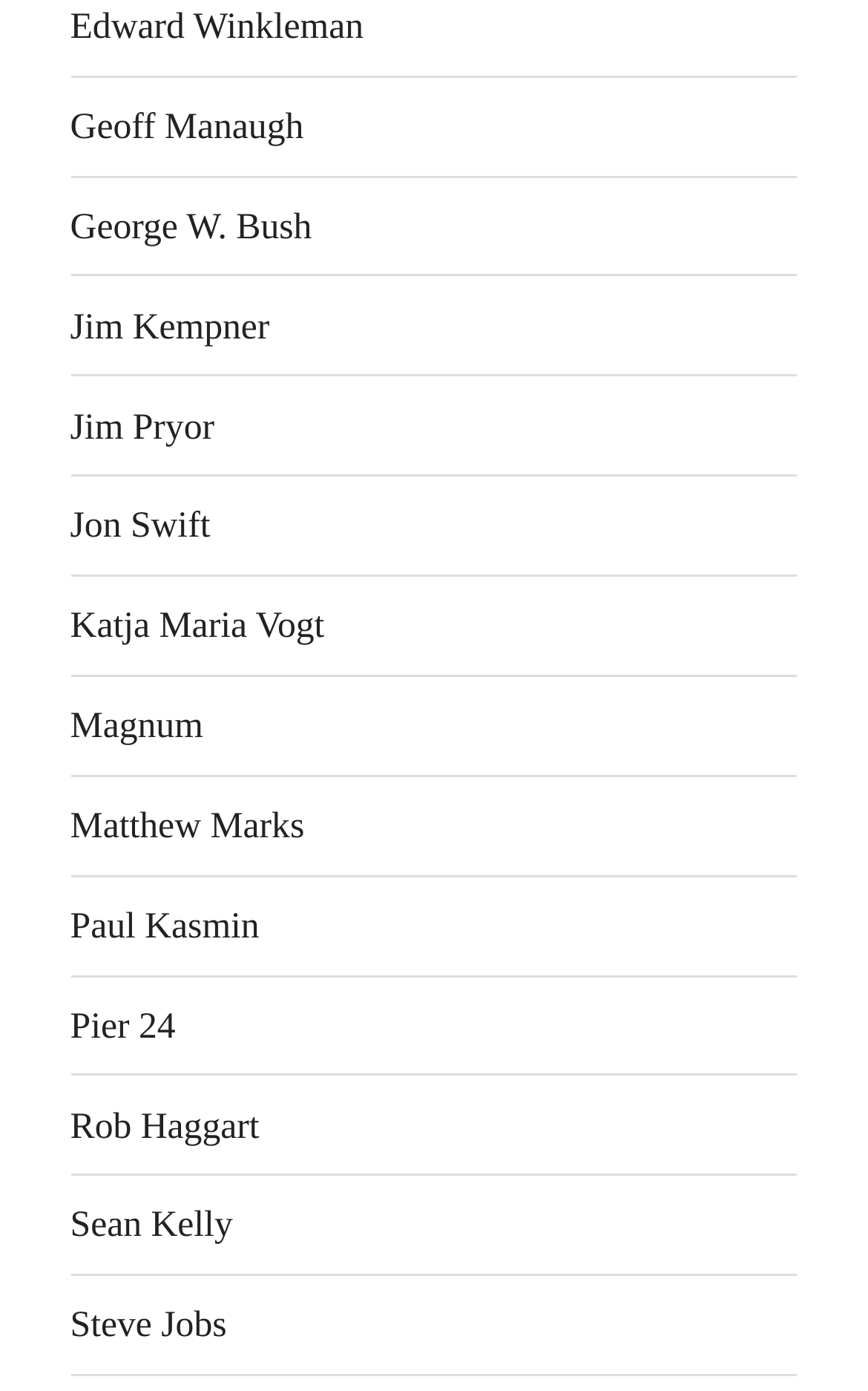How many people are listed on this webpage?
Using the image provided, answer with just one word or phrase.

17